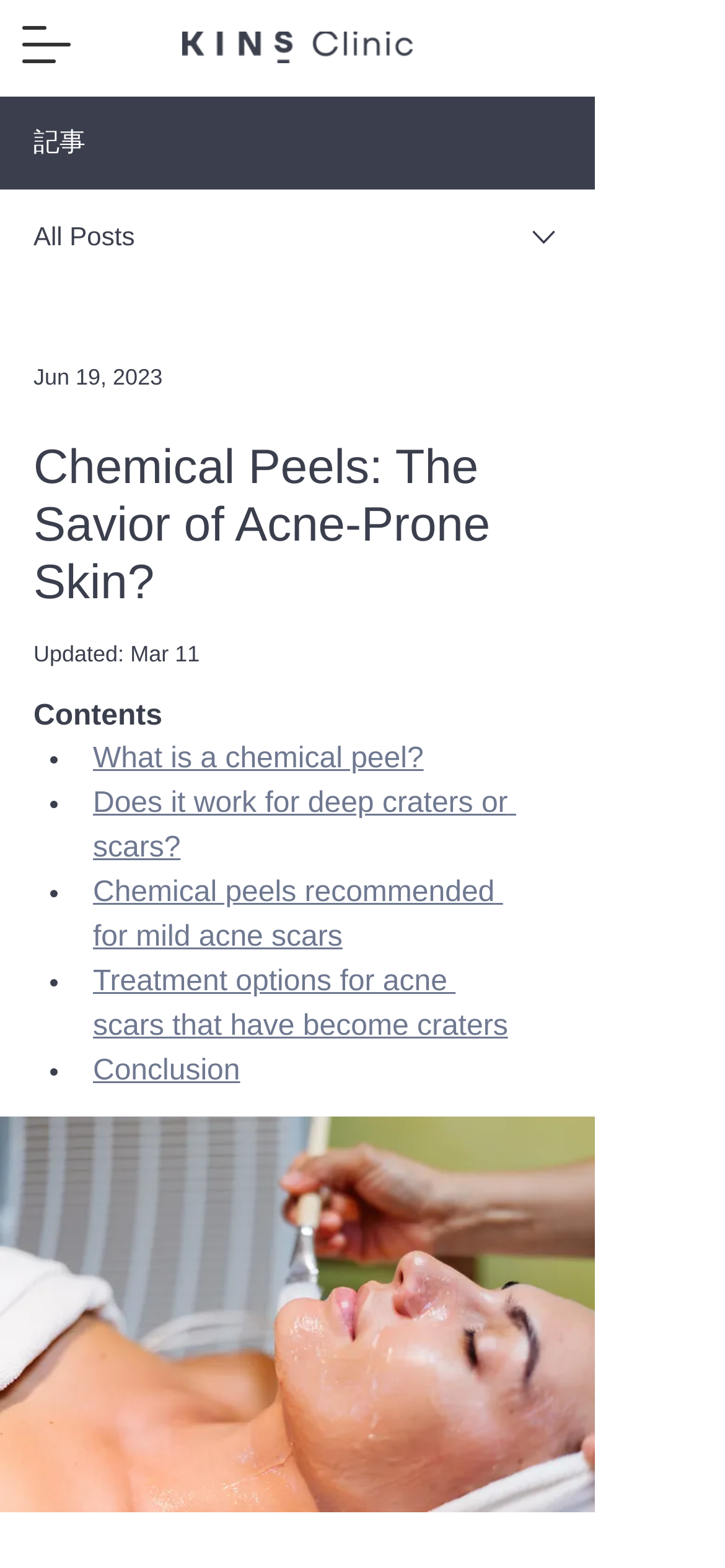Use one word or a short phrase to answer the question provided: 
How many list markers are in the contents section?

5